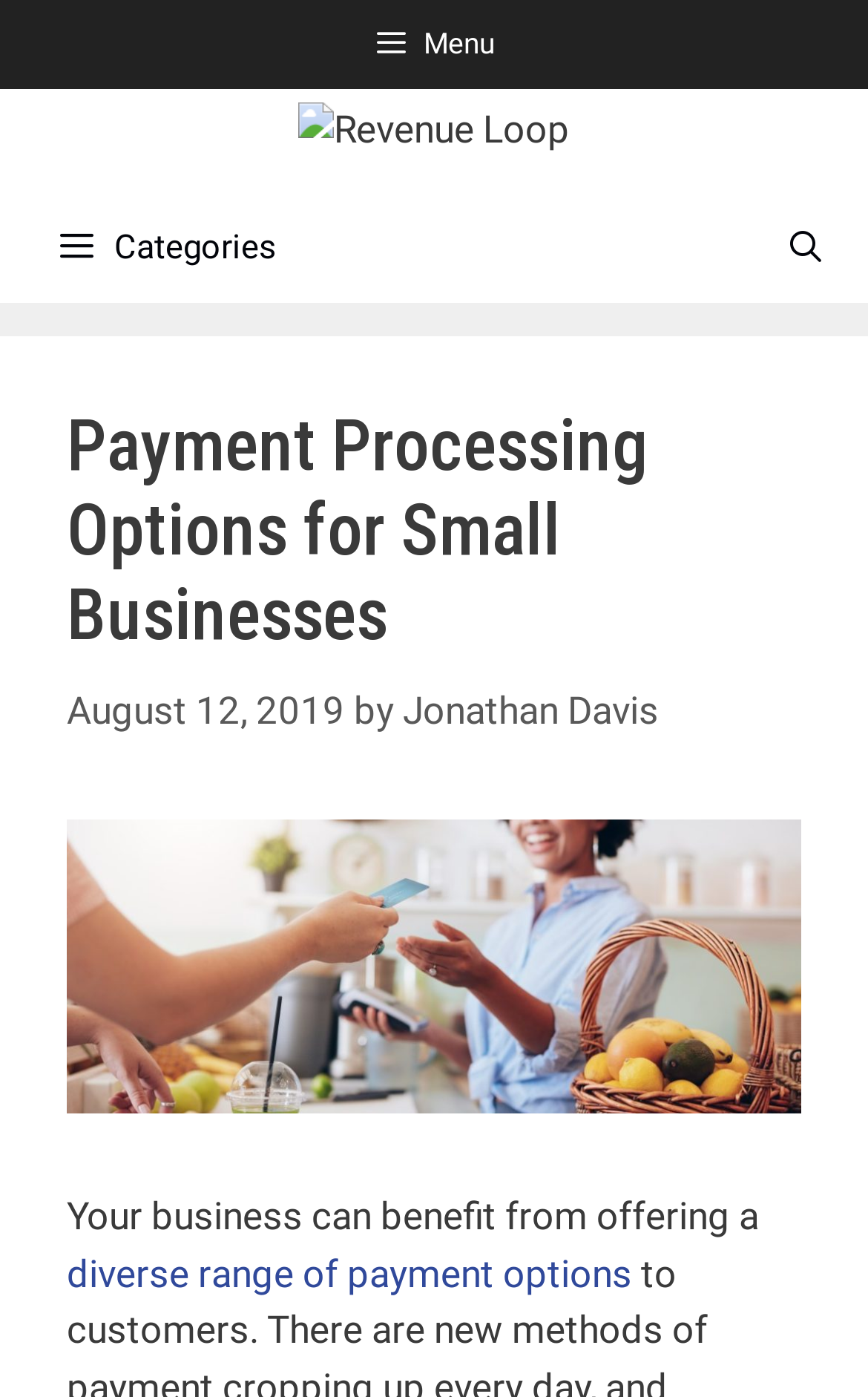Give a detailed account of the webpage, highlighting key information.

The webpage is about payment processing options for small businesses. At the top left corner, there is a button with a menu icon. Next to it, there is a banner with a link to the website "Revenue Loop" accompanied by an image of the website's logo. 

Below the banner, there is a navigation menu with a search bar link and a categories button. The categories button is not expanded. 

The main content of the webpage starts with a header section that contains a heading "Payment Processing Options for Small Businesses" and a time stamp "August 12, 2019" with the author's name "Jonathan Davis" next to it. 

Below the header section, there is an image of a woman accepting payment from a customer. Underneath the image, there is a paragraph of text that starts with "Your business can benefit from offering a" and contains a link to "diverse range of payment options". 

The webpage also has a meta description that mentions the pros and cons of various payment options available for small businesses.